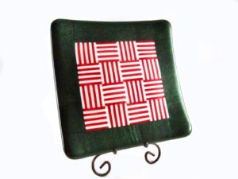What is the dominant color of the background?
Look at the image and respond with a single word or a short phrase.

Green